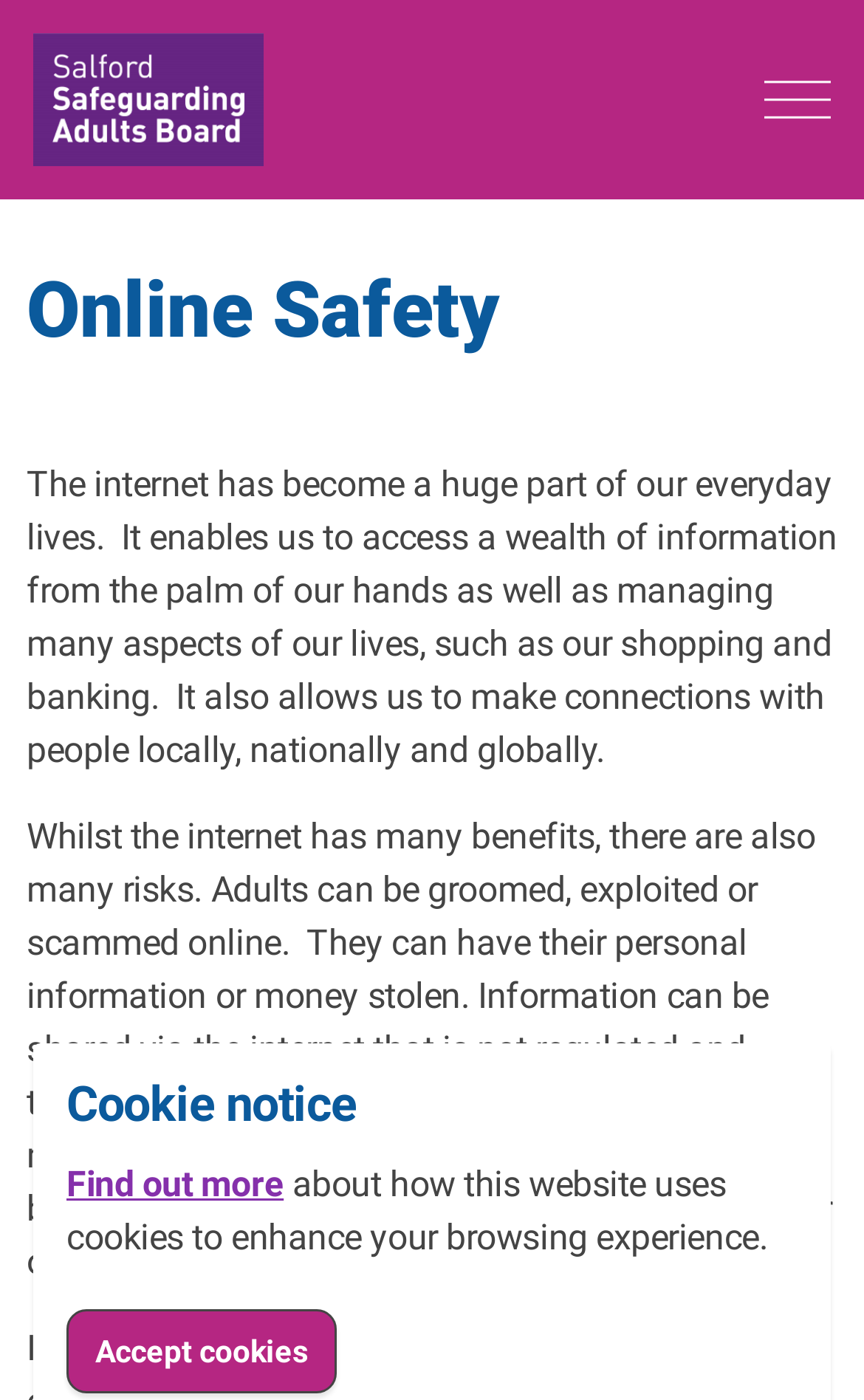Given the element description "Find out more", identify the bounding box of the corresponding UI element.

[0.077, 0.83, 0.328, 0.86]